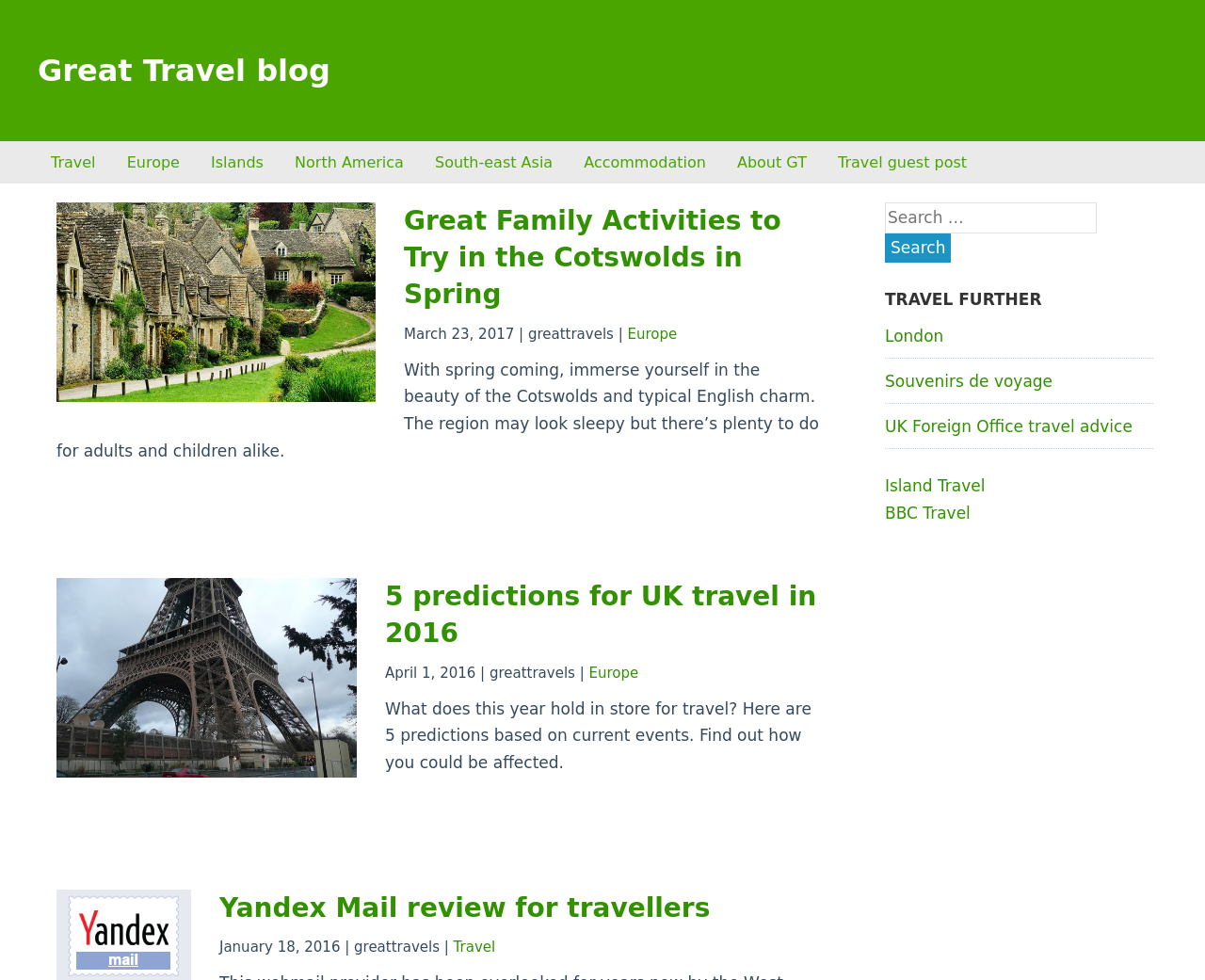Specify the bounding box coordinates of the area to click in order to follow the given instruction: "Visit the Great Travel blog homepage."

[0.031, 0.054, 0.274, 0.09]